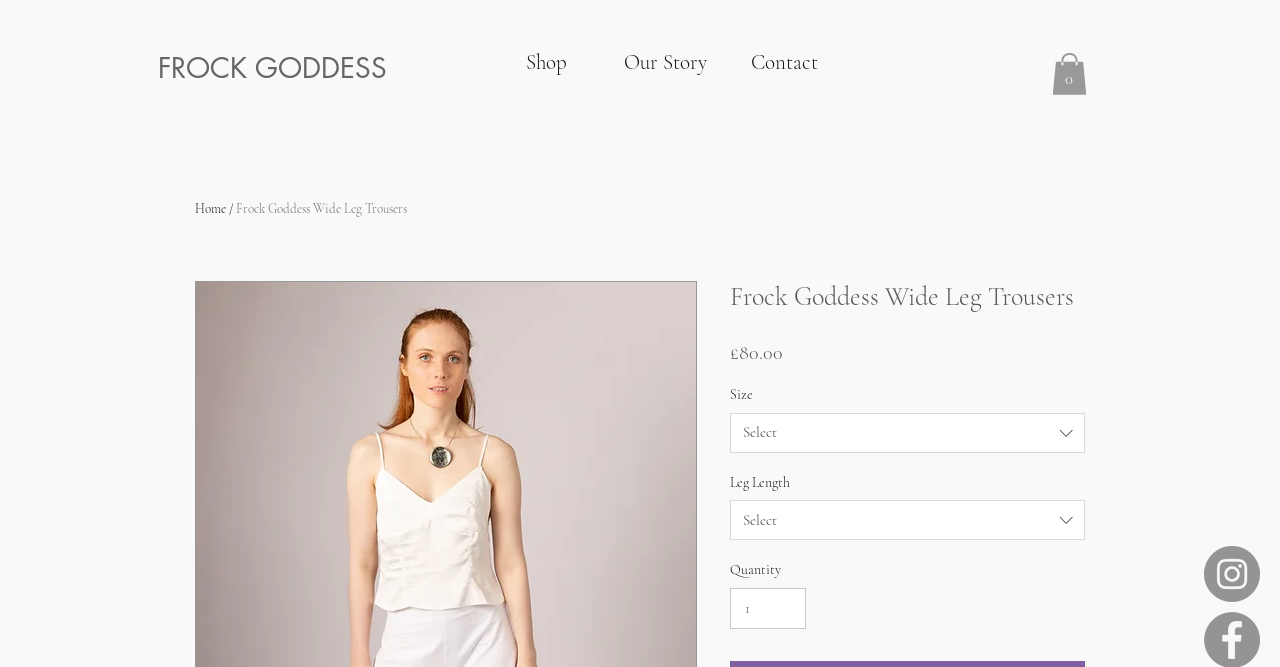Using the description "Frock Goddess Wide Leg Trousers", locate and provide the bounding box of the UI element.

[0.184, 0.301, 0.318, 0.325]